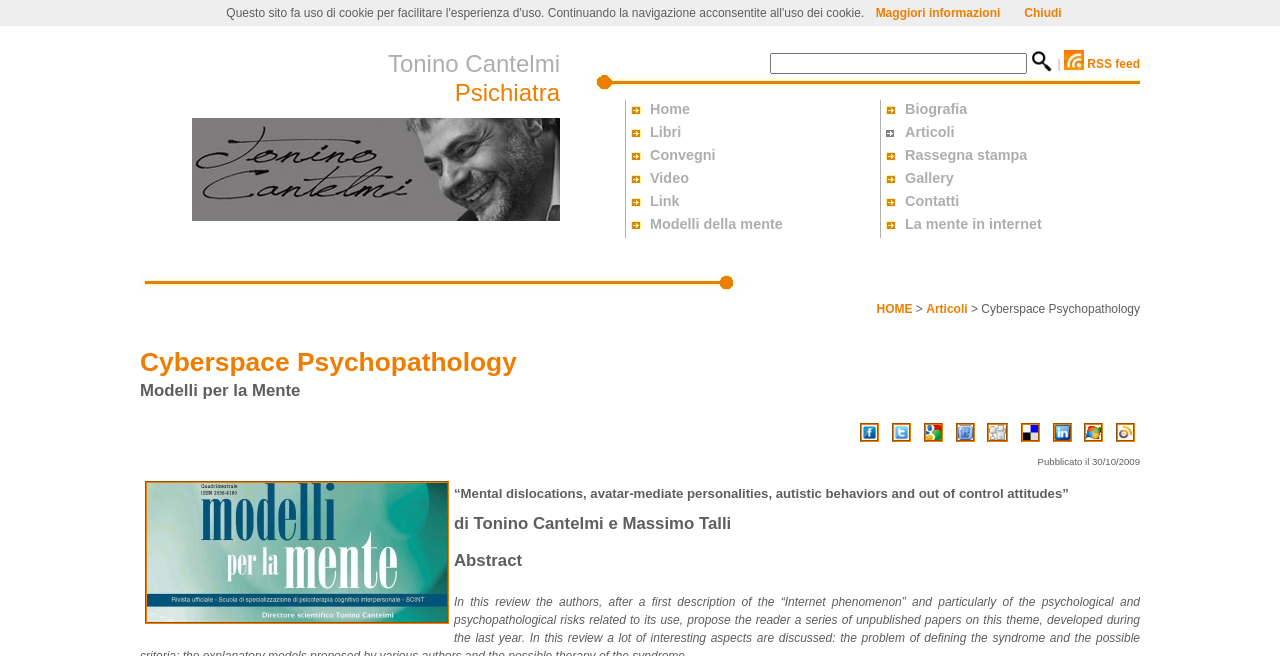Please identify the bounding box coordinates of the area I need to click to accomplish the following instruction: "visit the FORMATIONS À DISTANCE - MOOC page".

None